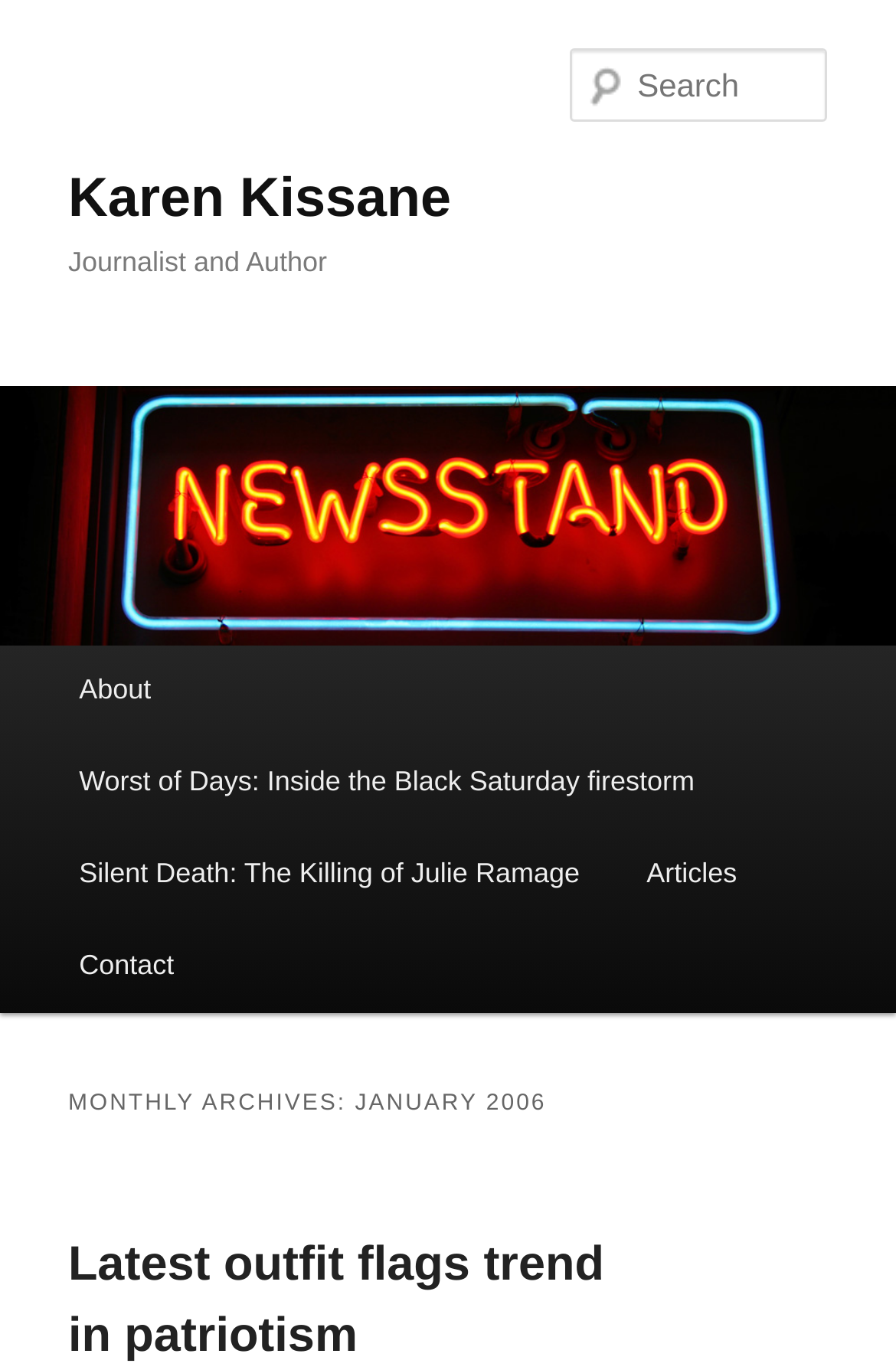Is there a search function on the webpage?
Answer the question with a single word or phrase, referring to the image.

Yes